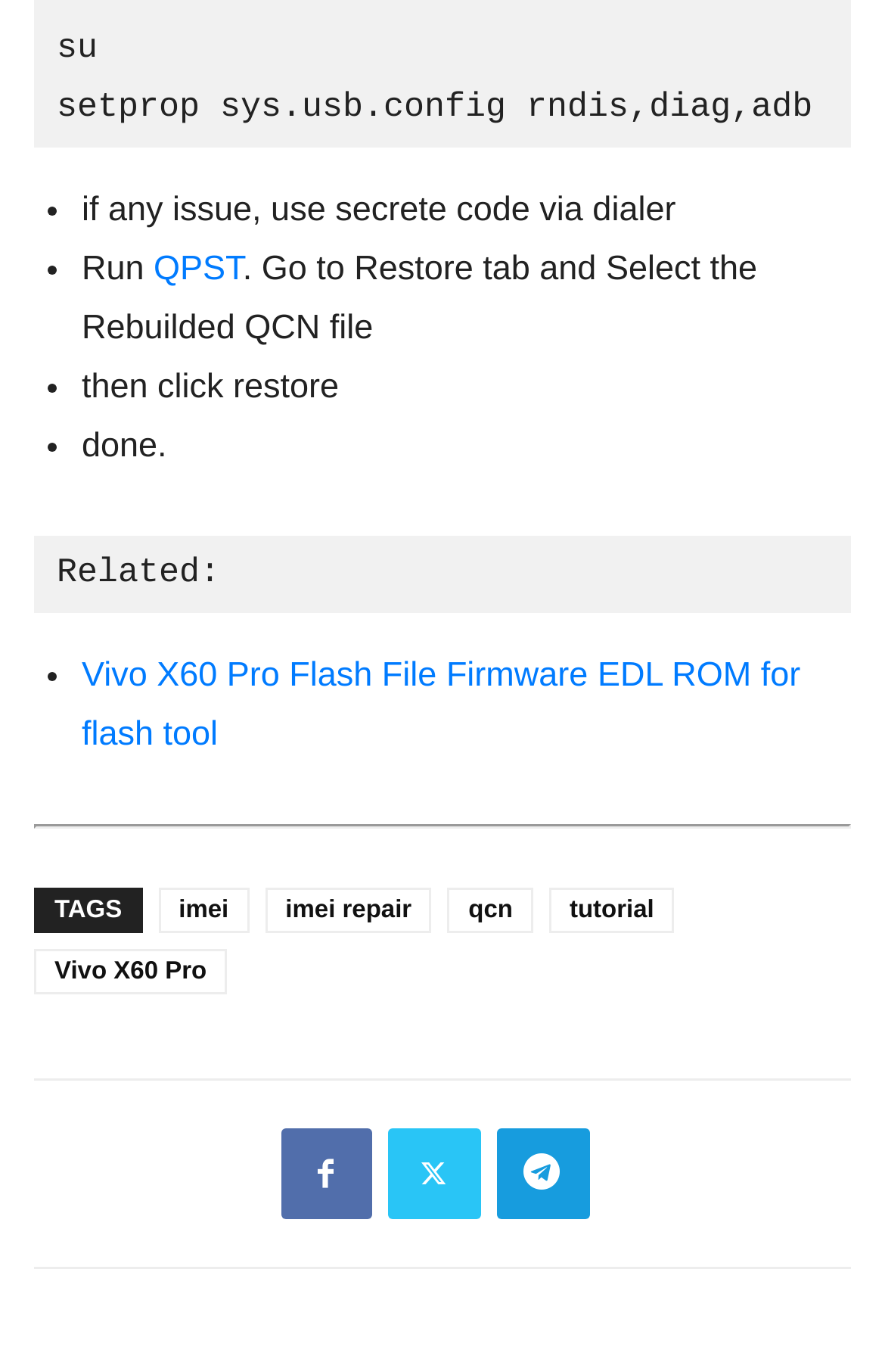Specify the bounding box coordinates of the area to click in order to follow the given instruction: "Click on 'Vivo X60 Pro'."

[0.038, 0.692, 0.257, 0.725]